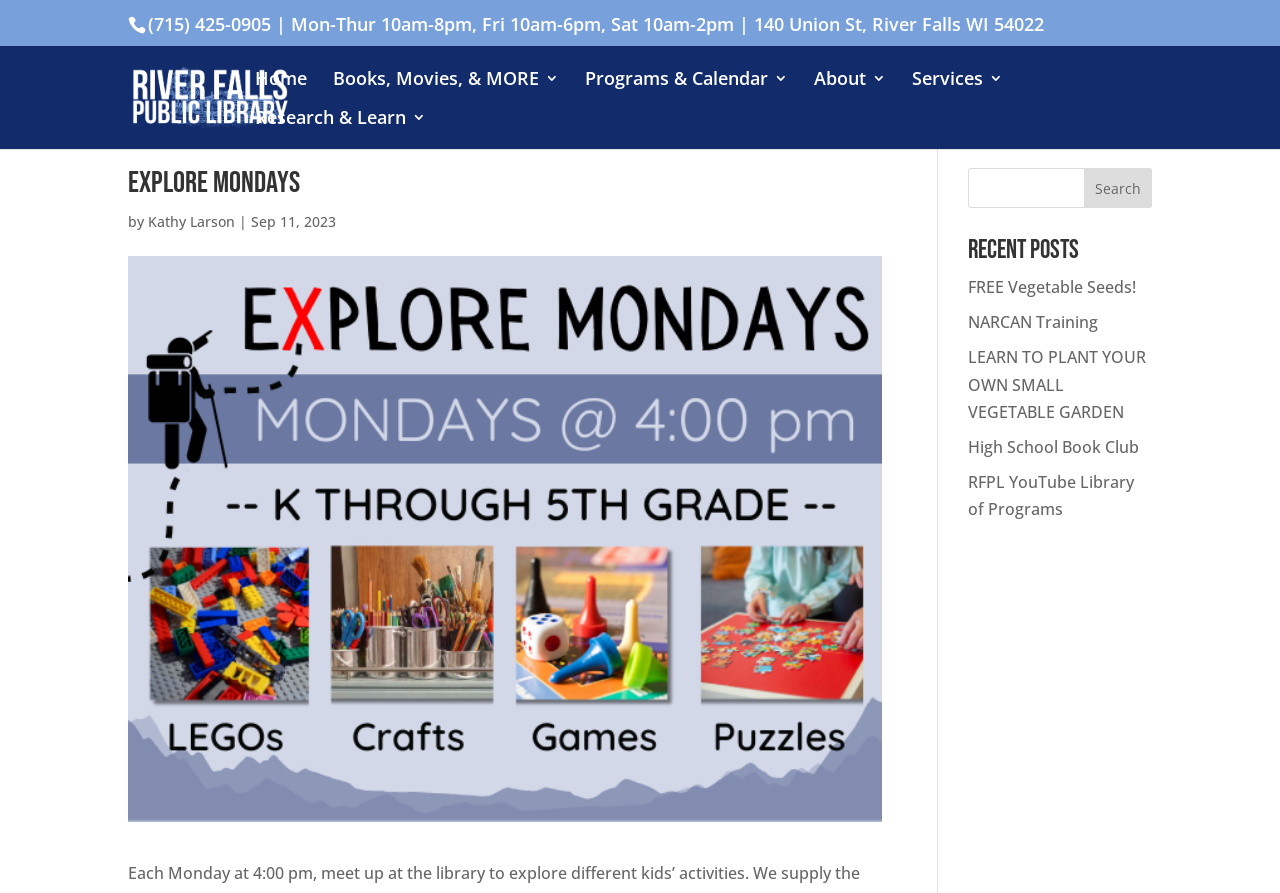Create a detailed narrative of the webpage’s visual and textual elements.

The webpage is about the River Falls Public Library, with a focus on "Explore Mondays". At the top, there is a header section with the library's contact information, including phone number, address, and hours of operation. Below this, there is a logo of the library, which is an image linked to the library's homepage.

The main navigation menu is located below the header section, with five links: "Home", "Books, Movies, & MORE", "Programs & Calendar", "About", and "Services". These links are aligned horizontally and take up about half of the page's width.

Below the navigation menu, there is a prominent heading "Explore Mondays" with a subheading that includes the author's name, "Kathy Larson", and the date "Sep 11, 2023". 

On the right side of the page, there is a search bar with a search button. Above the search bar, there is a heading "Recent Posts" that lists five links to recent articles or events, including "FREE Vegetable Seeds!", "NARCAN Training", and "LEARN TO PLANT YOUR OWN SMALL VEGETABLE GARDEN". These links are stacked vertically and take up about half of the page's height.

Overall, the webpage has a clean and organized layout, with clear headings and concise text. There are a total of six images on the page, including the library's logo.